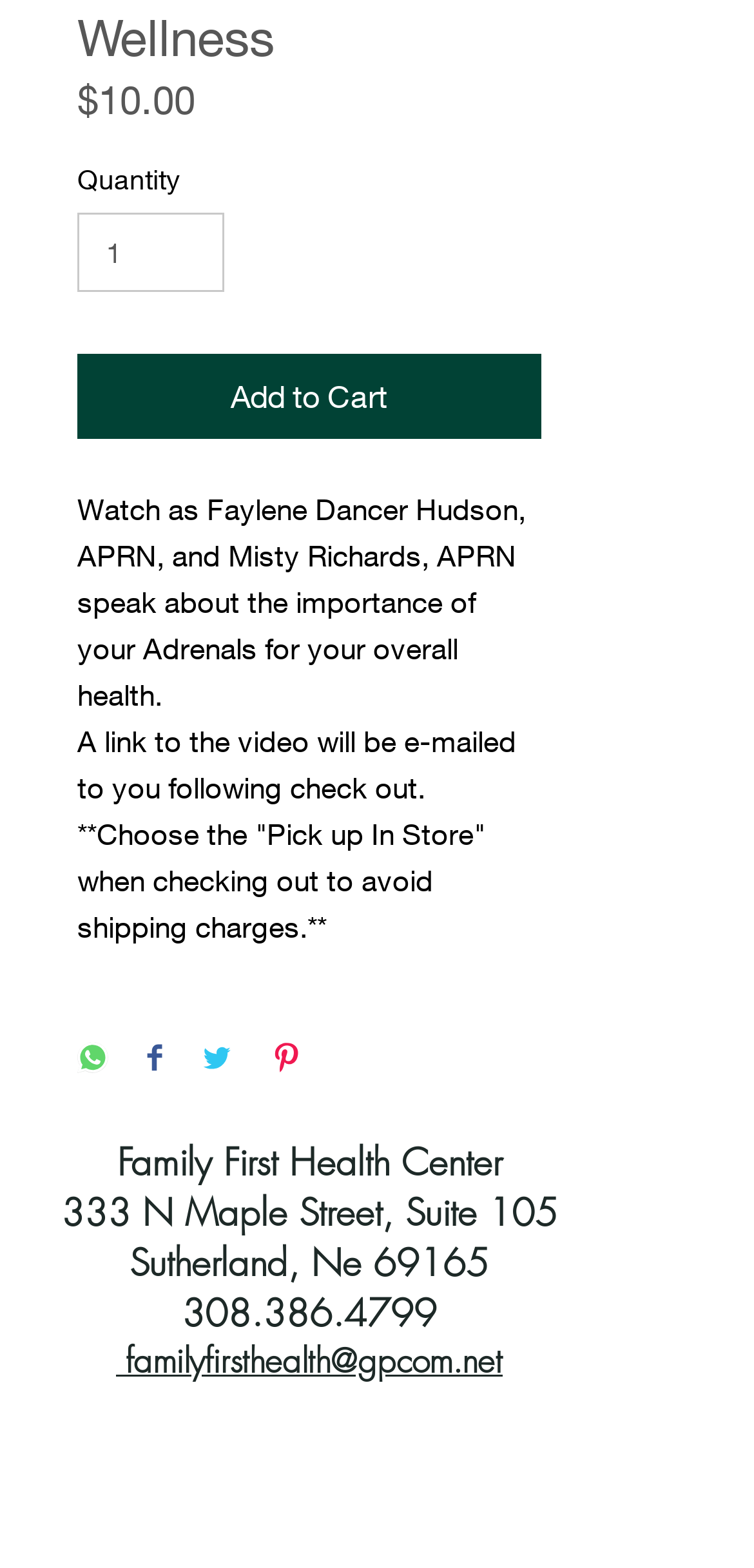Utilize the details in the image to give a detailed response to the question: What is the purpose of the video link?

The StaticText element with ID 404 mentions that Faylene Dancer Hudson and Misty Richards speak about the importance of Adrenals for overall health, and a link to the video will be emailed after checkout.